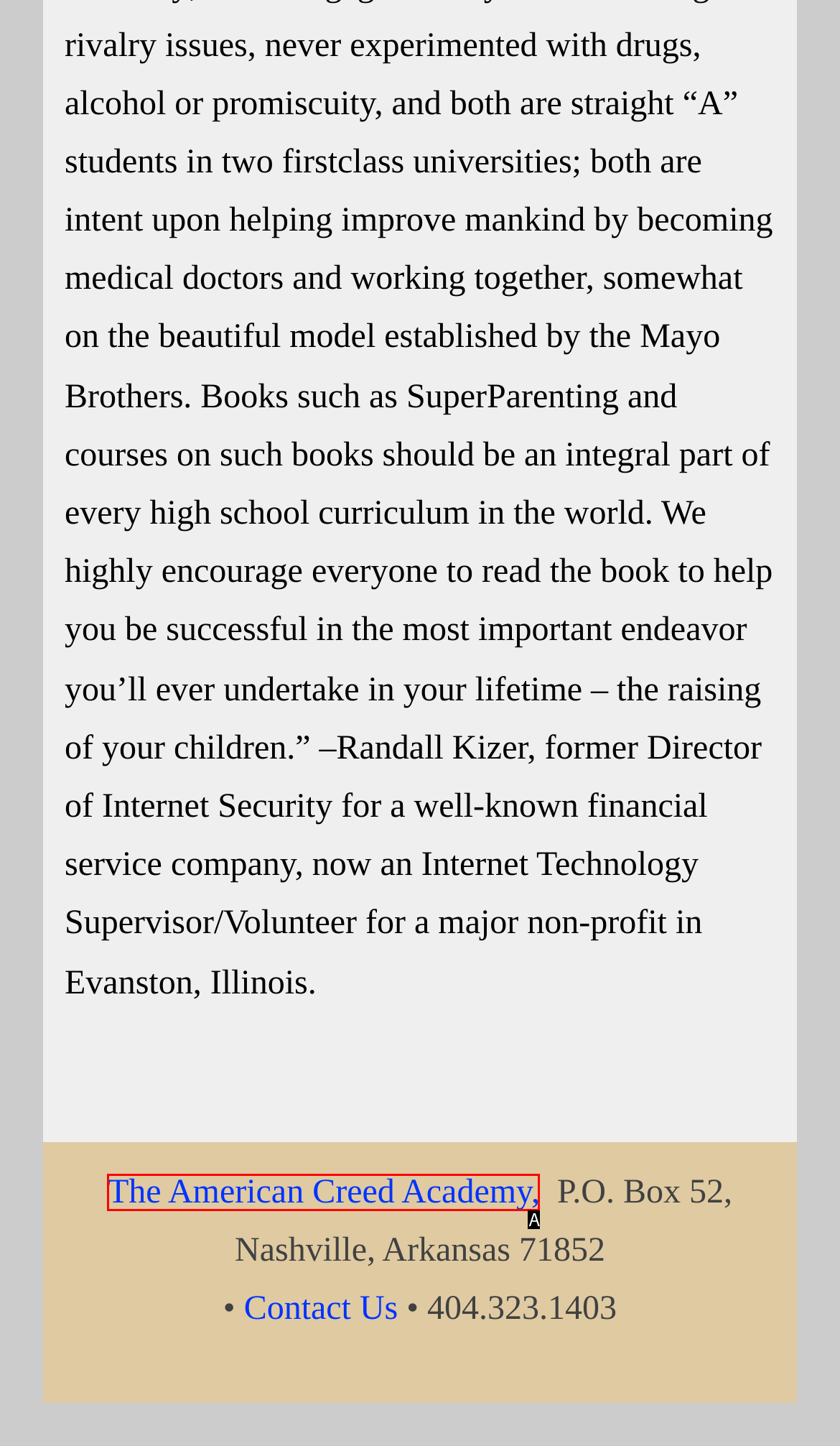Pick the HTML element that corresponds to the description: The American Creed Academy,
Answer with the letter of the correct option from the given choices directly.

A